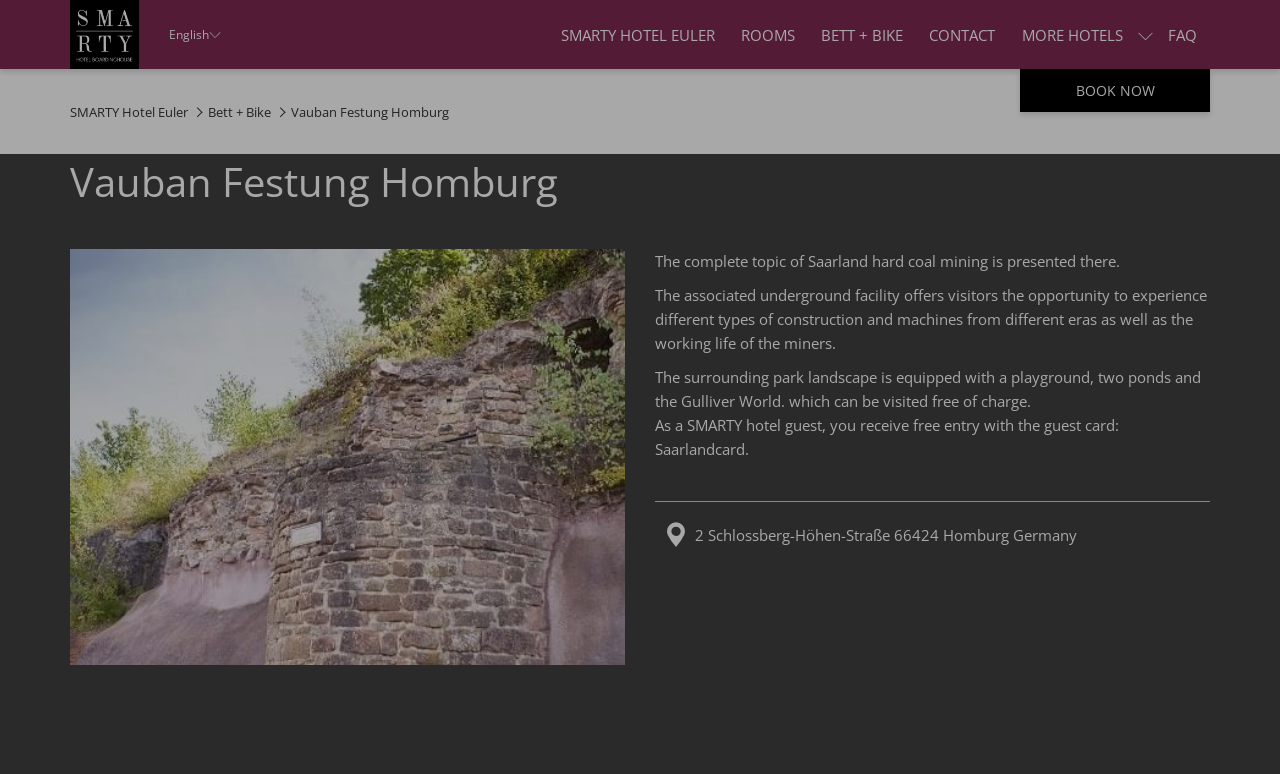What is the benefit of being a SMARTY hotel guest?
Kindly offer a detailed explanation using the data available in the image.

I found the answer by reading the static text element with the text 'As a SMARTY hotel guest, you receive free entry with the guest card: Saarlandcard.' which suggests that being a SMARTY hotel guest has the benefit of free entry with the Saarlandcard.